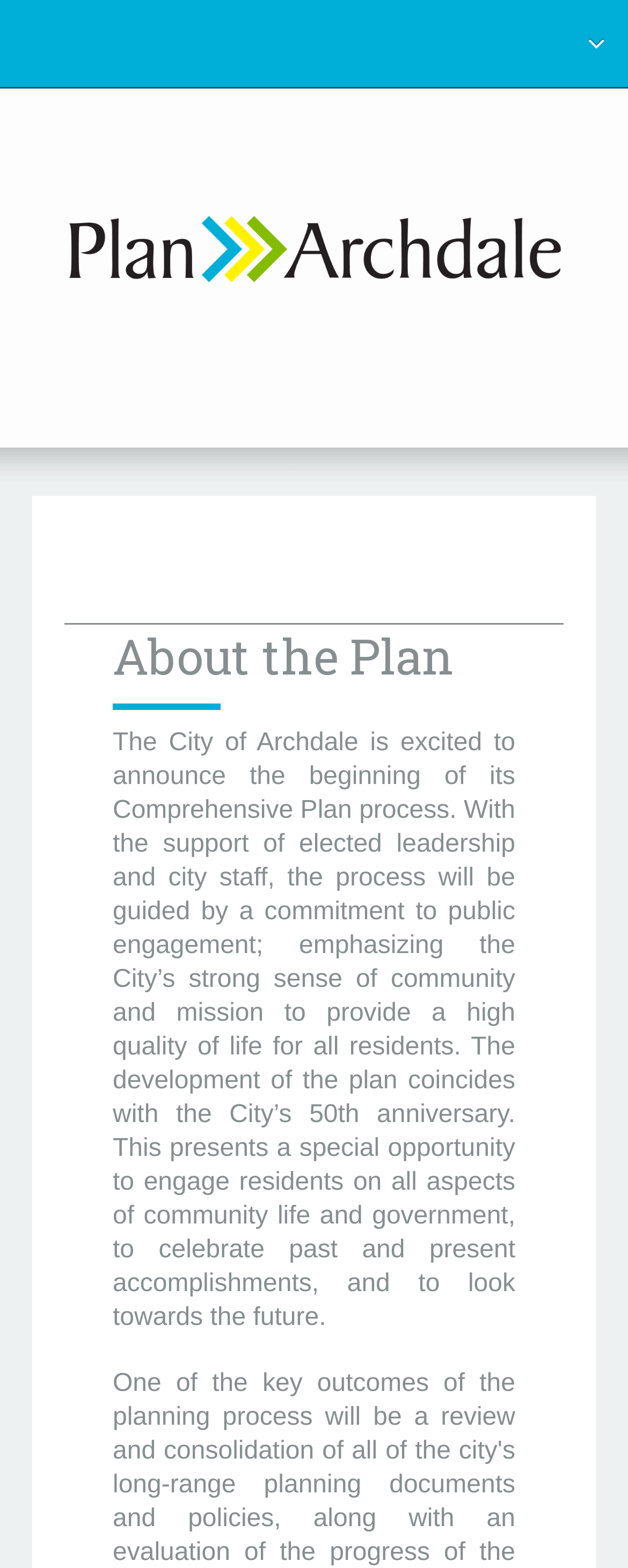Analyze the image and give a detailed response to the question:
What is the anniversary being celebrated?

The anniversary being celebrated is the 50th anniversary of the City of Archdale, as mentioned in the StaticText element that describes the Comprehensive Plan process.